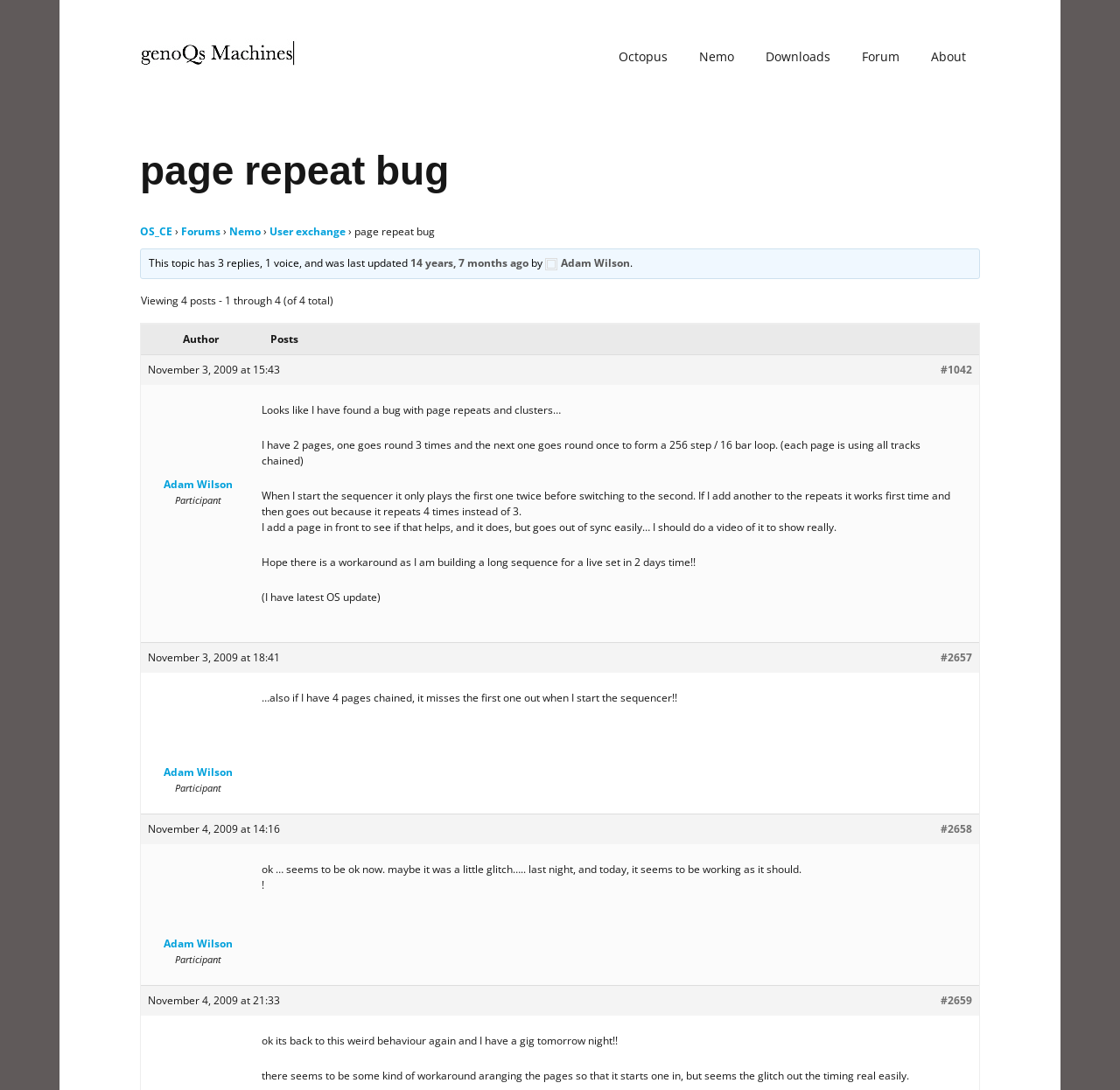Please find the bounding box coordinates of the element that you should click to achieve the following instruction: "Read the post by 'Adam Wilson'". The coordinates should be presented as four float numbers between 0 and 1: [left, top, right, bottom].

[0.487, 0.235, 0.563, 0.248]